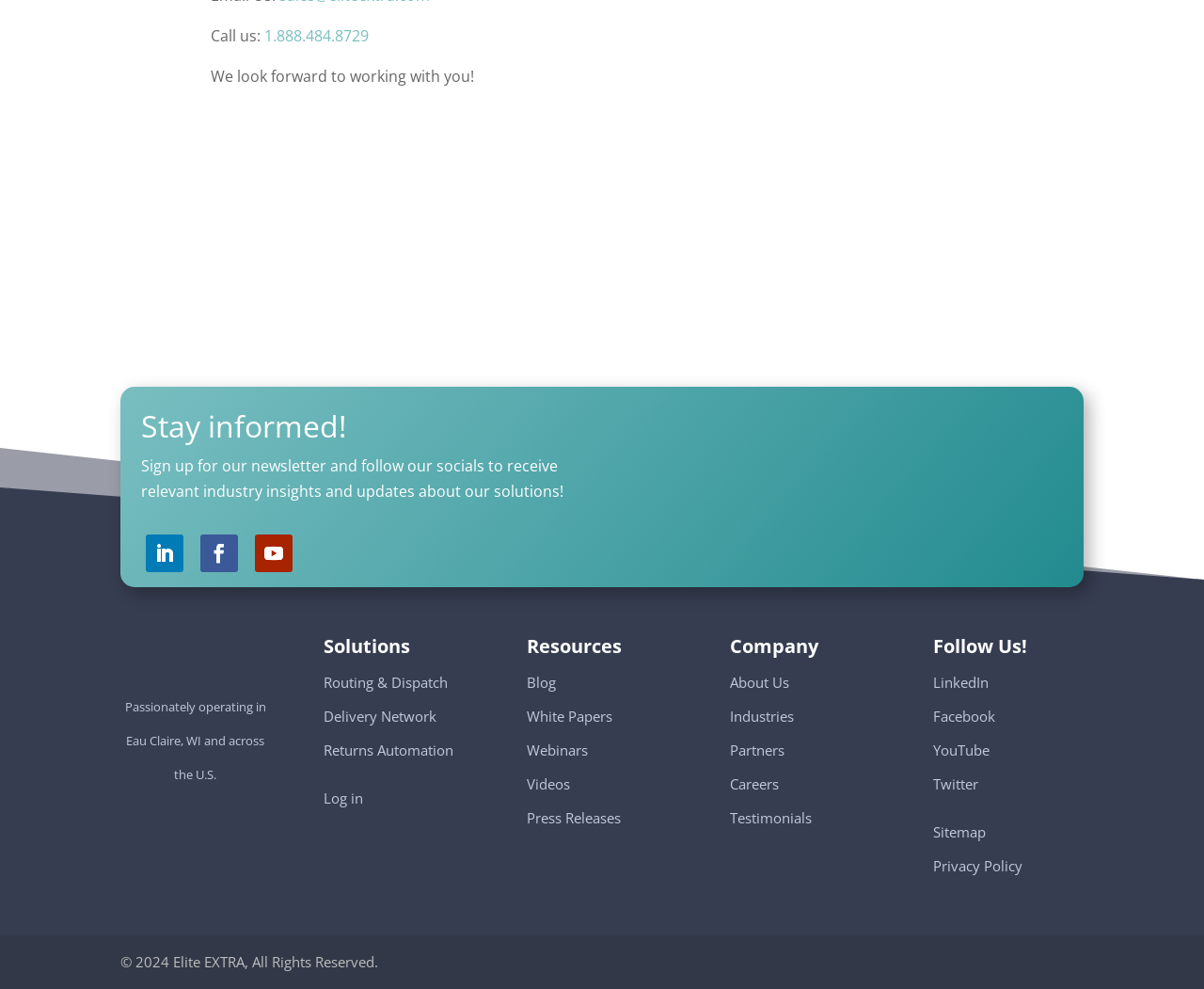Locate the bounding box coordinates of the clickable element to fulfill the following instruction: "Call the phone number". Provide the coordinates as four float numbers between 0 and 1 in the format [left, top, right, bottom].

[0.22, 0.025, 0.306, 0.046]